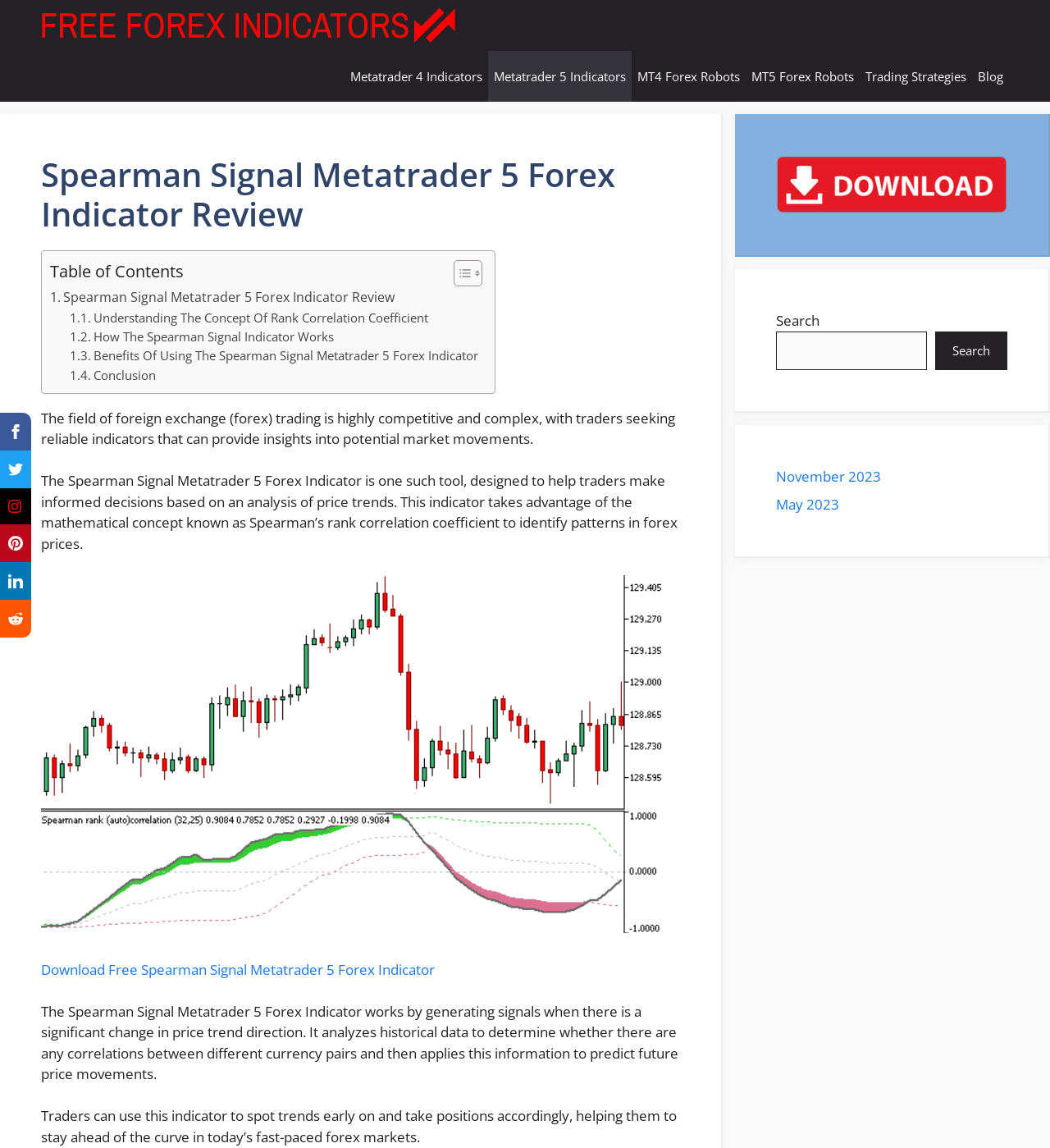Locate the coordinates of the bounding box for the clickable region that fulfills this instruction: "Download the Spearman Signal Metatrader 5 Forex Indicator".

[0.039, 0.836, 0.414, 0.853]